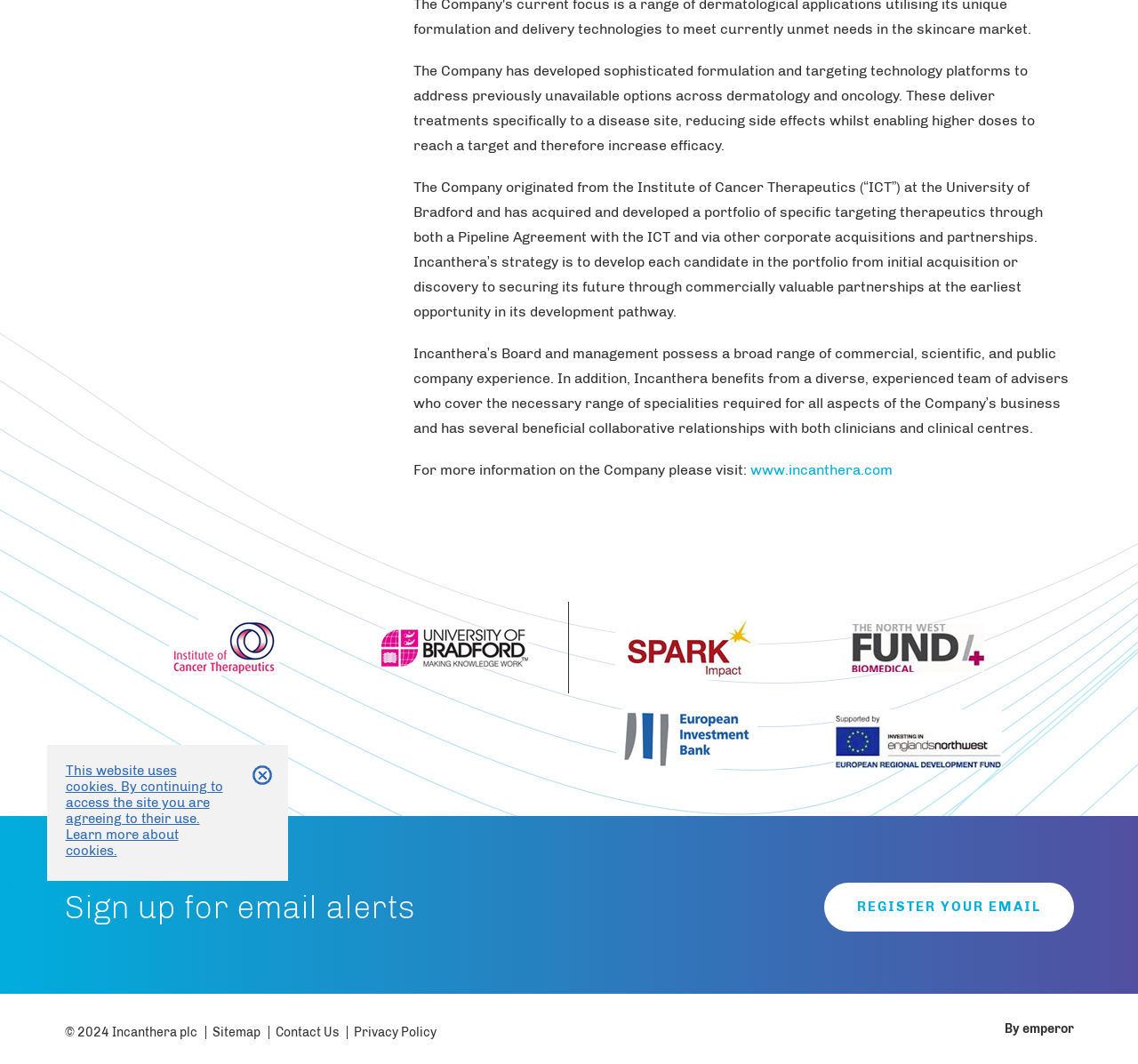Look at the image and give a detailed response to the following question: What is the origin of Incanthera?

The StaticText elements mention that the Company originated from the Institute of Cancer Therapeutics (“ICT”) at the University of Bradford and has acquired and developed a portfolio of specific targeting therapeutics.